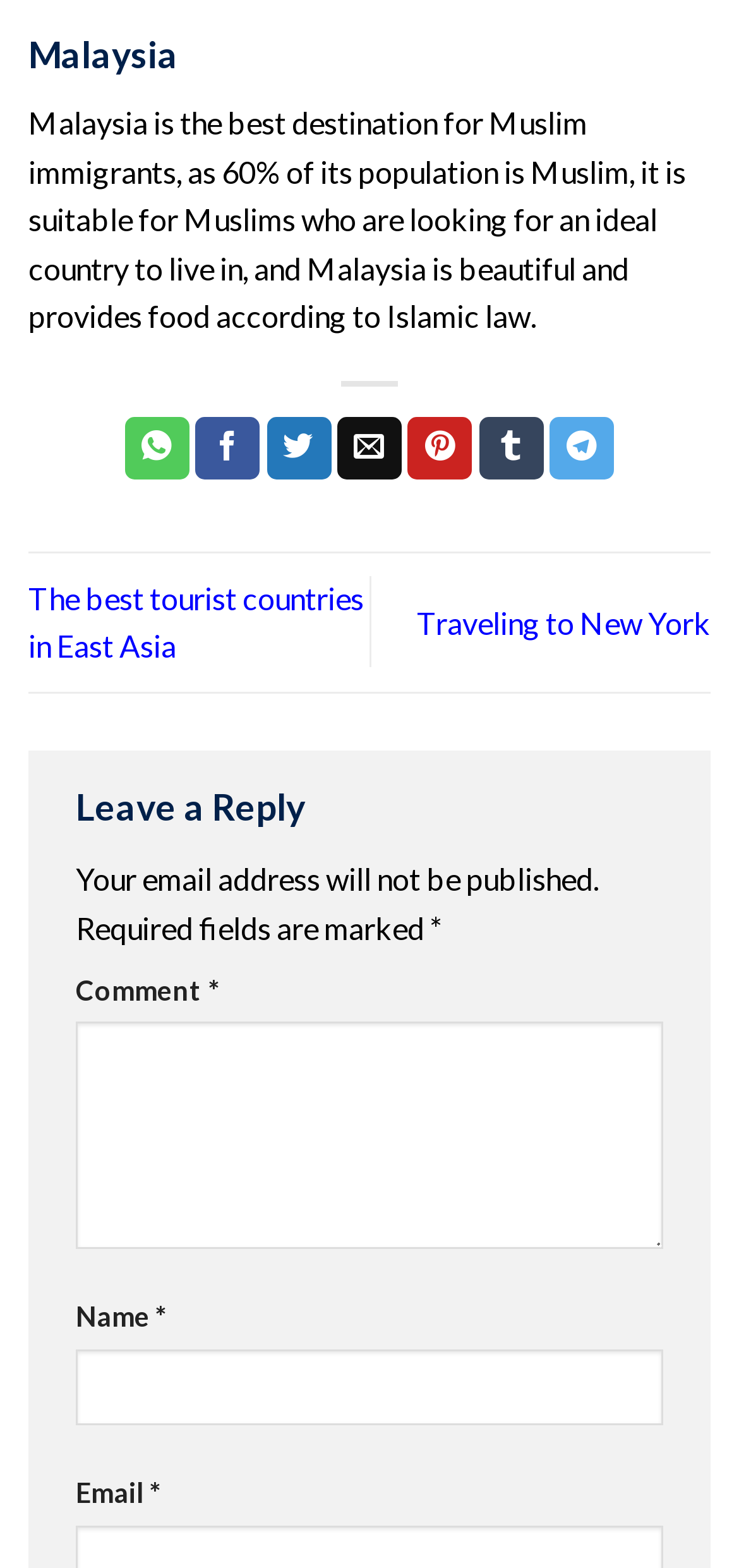How many links are provided for further reading?
Based on the screenshot, provide your answer in one word or phrase.

2